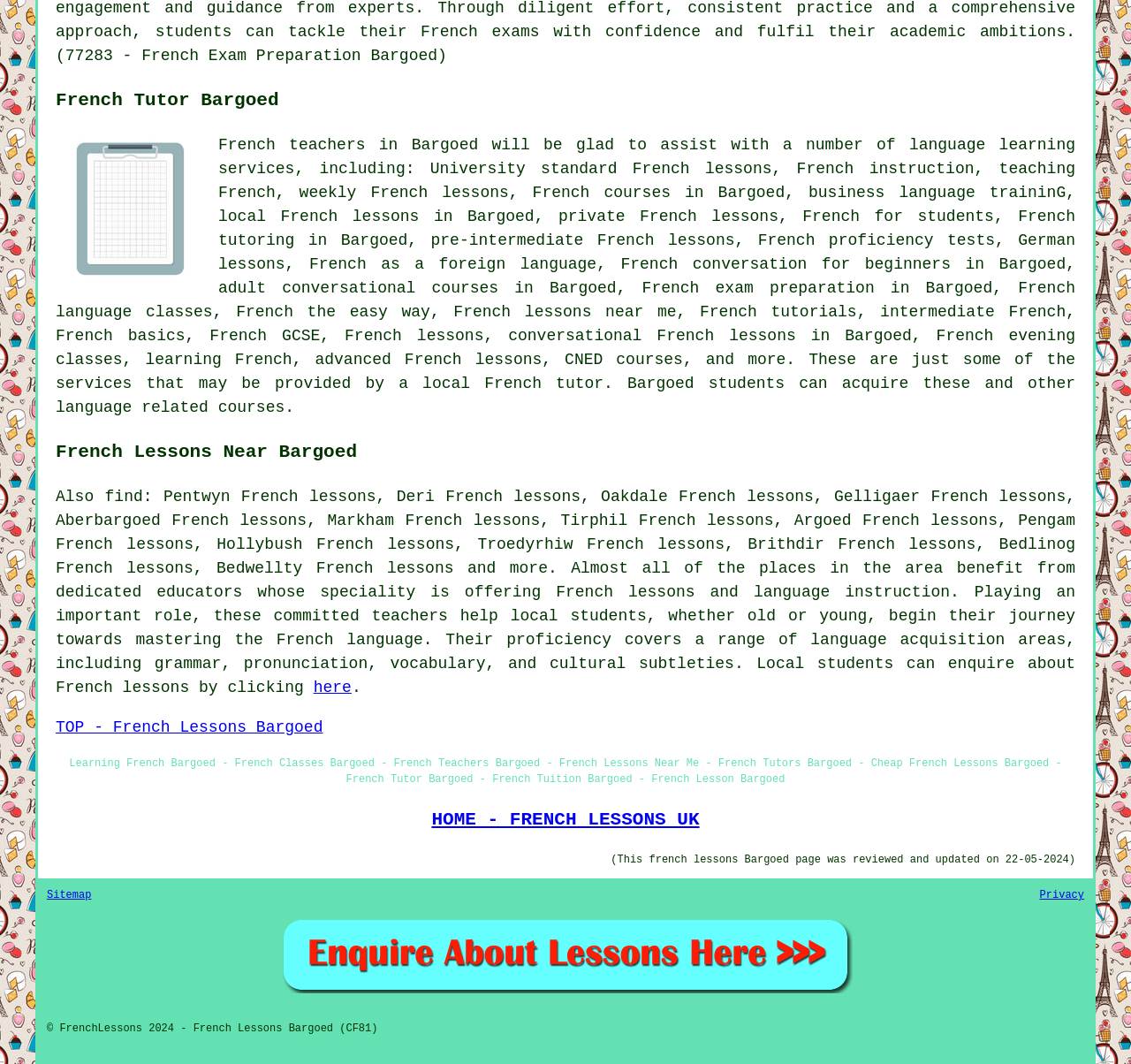Please provide a comprehensive answer to the question based on the screenshot: What services do French teachers in Bargoed provide?

According to the StaticText element, French teachers in Bargoed provide a range of language learning services, including university standard French lessons, French instruction, teaching French, weekly French lessons, French courses, business language training, and more.